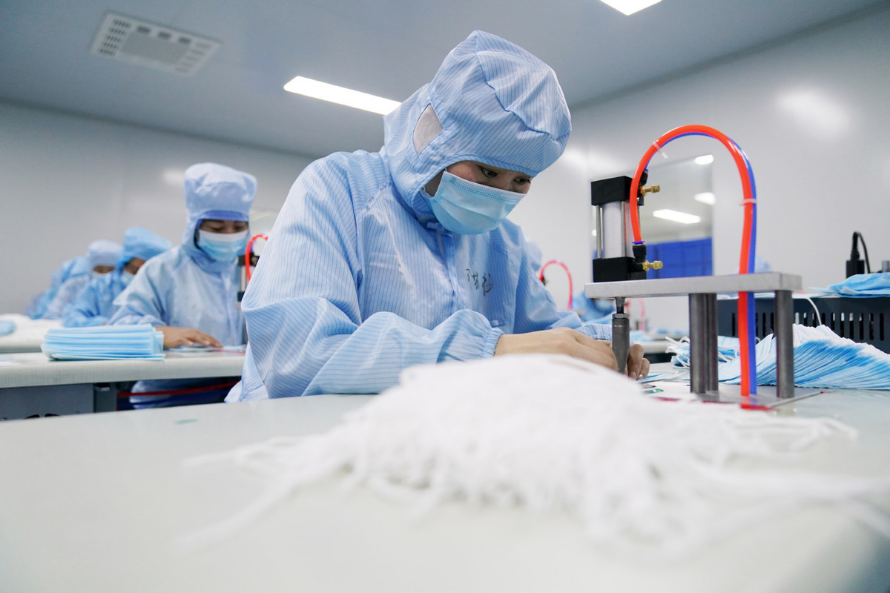What is the environment like in the facility?
Please provide a comprehensive answer based on the visual information in the image.

The environment in the manufacturing facility is clean and well-lit, which emphasizes the importance of hygiene and safety in the production of face masks, and suggests a high level of attention to detail in the manufacturing process.